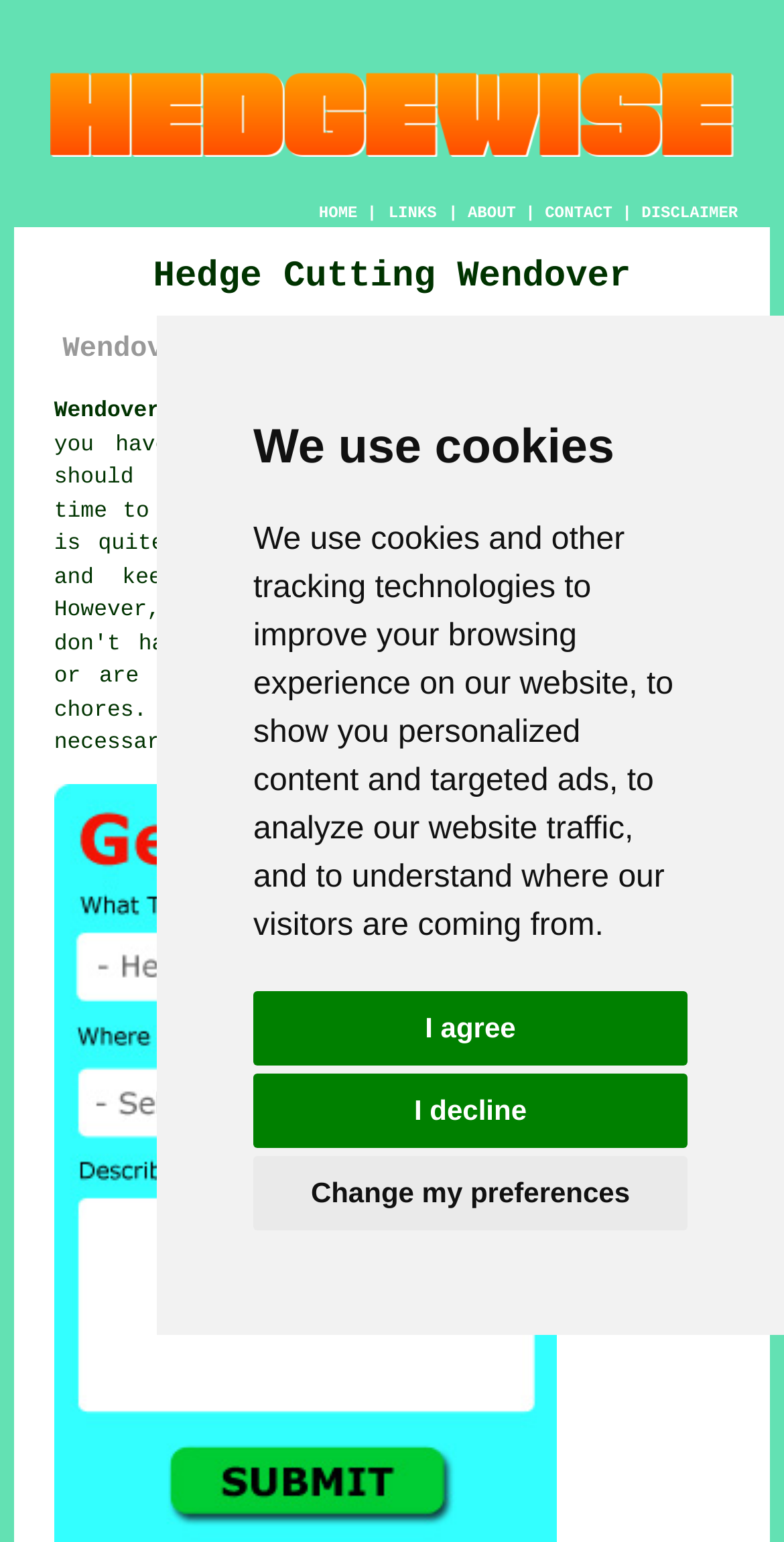What is the location of the hedge cutting service?
Please look at the screenshot and answer in one word or a short phrase.

Wendover